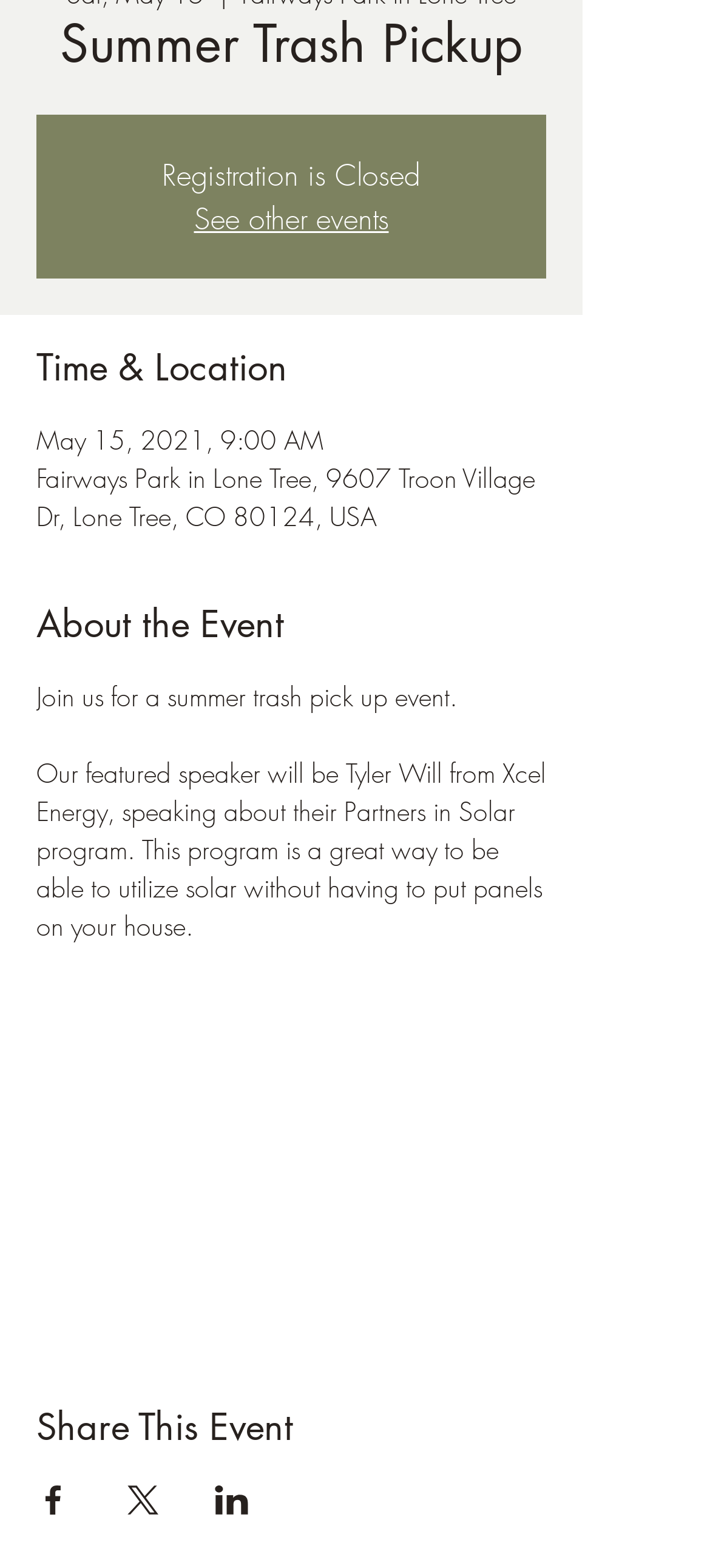Bounding box coordinates are to be given in the format (top-left x, top-left y, bottom-right x, bottom-right y). All values must be floating point numbers between 0 and 1. Provide the bounding box coordinate for the UI element described as: alt="Event location map"

[0.0, 0.644, 0.821, 0.853]